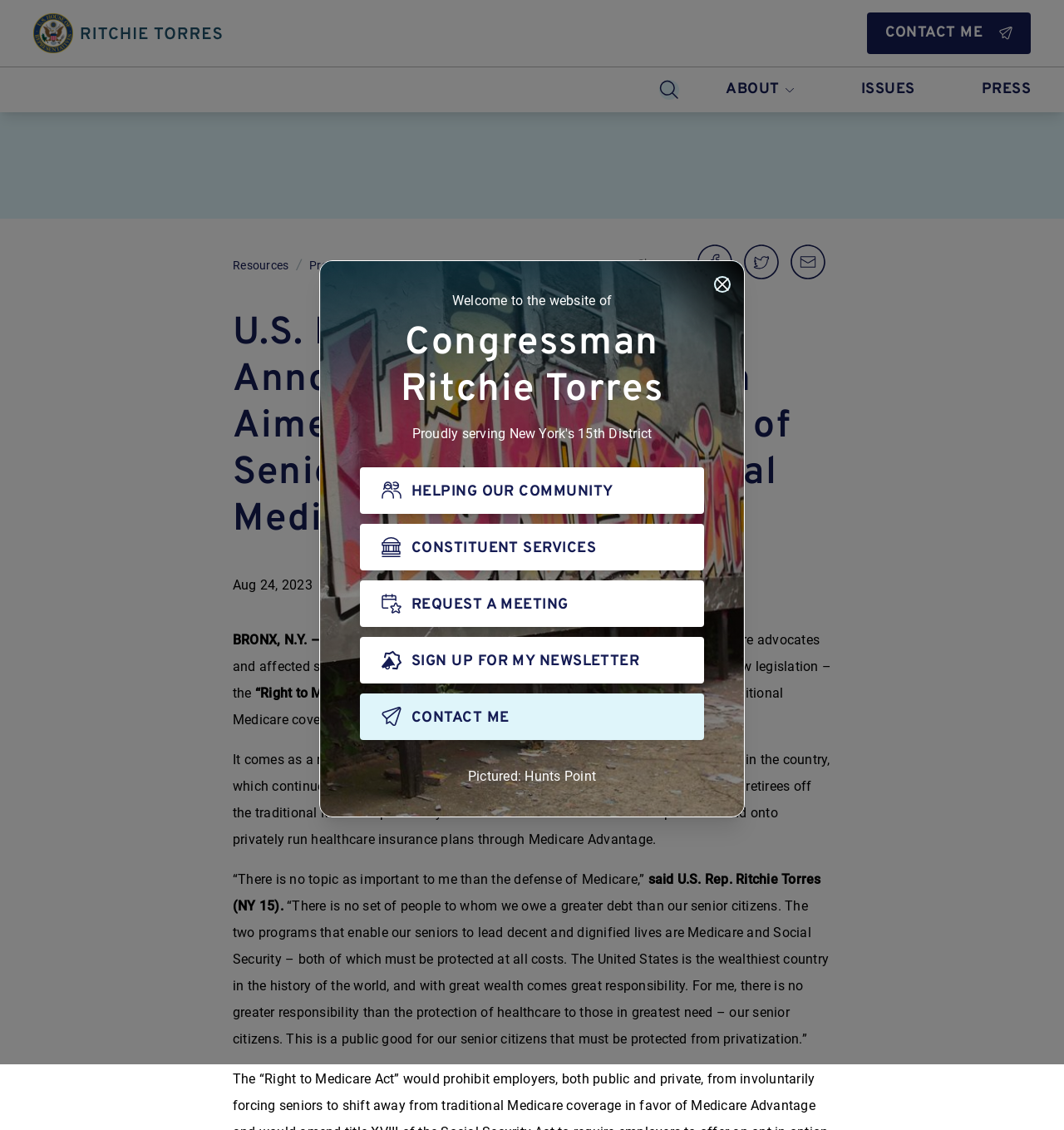Pinpoint the bounding box coordinates of the element you need to click to execute the following instruction: "Read the 'PRESS' news". The bounding box should be represented by four float numbers between 0 and 1, in the format [left, top, right, bottom].

[0.303, 0.505, 0.375, 0.531]